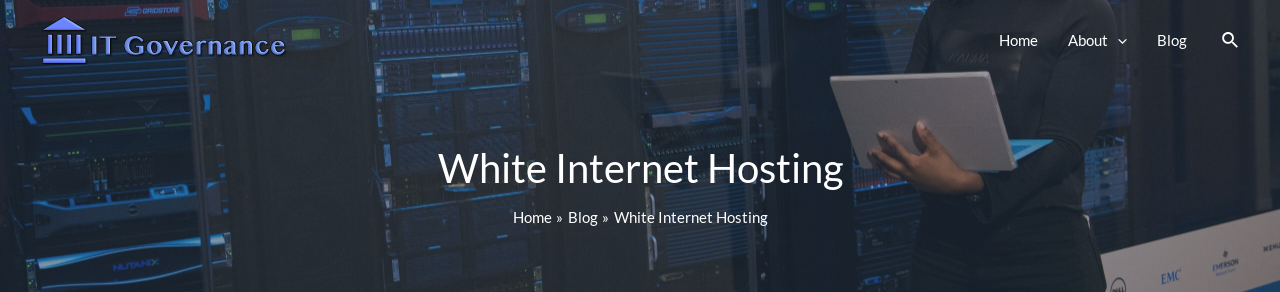Using the information shown in the image, answer the question with as much detail as possible: What is displayed prominently at the top of the image?

The IT Governance logo is prominently displayed at the top of the image, which reinforces the theme of technological integration and support, indicating that the hosting service is reliable and trustworthy.